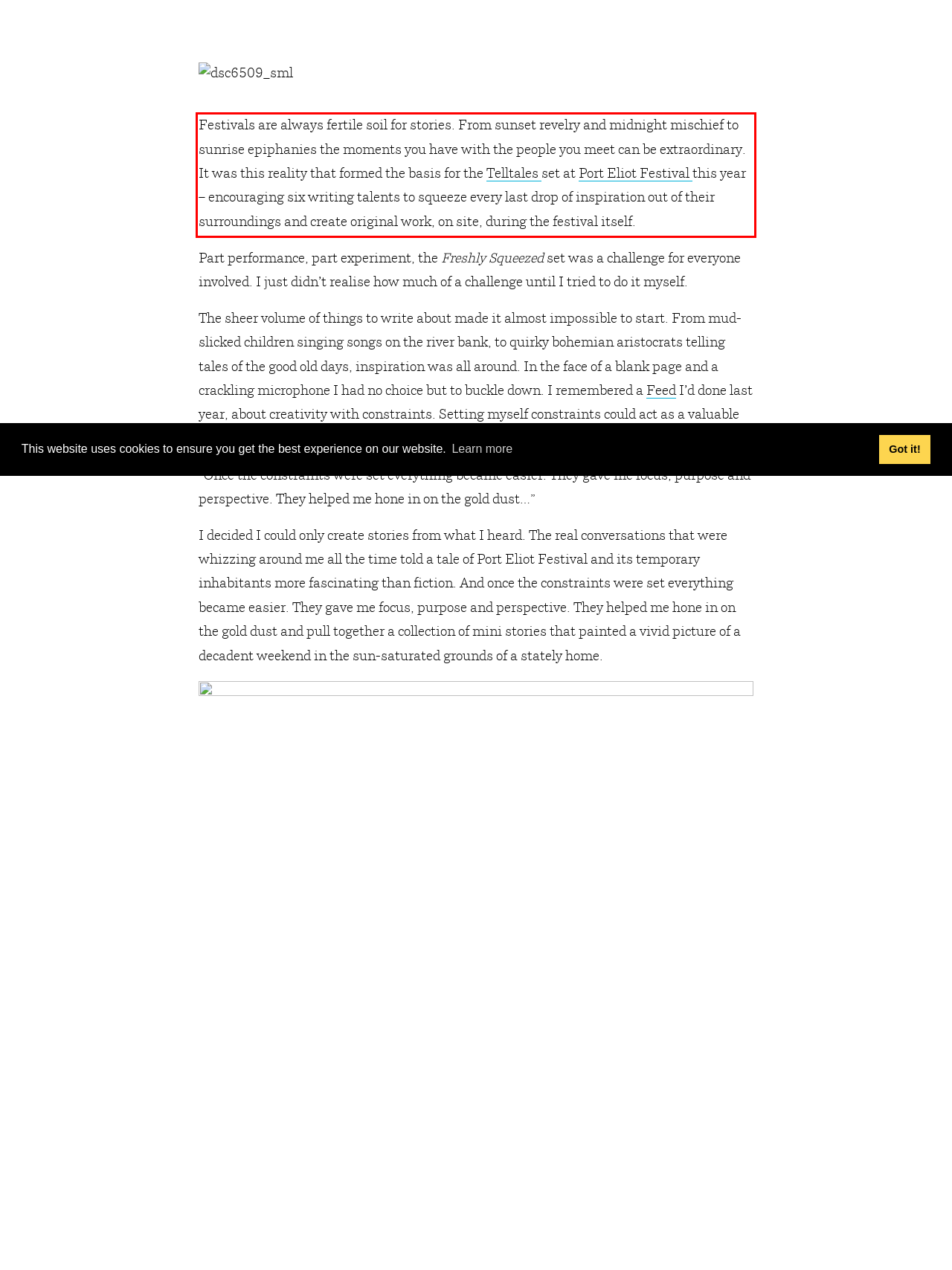Analyze the screenshot of the webpage and extract the text from the UI element that is inside the red bounding box.

Festivals are always fertile soil for stories. From sunset revelry and midnight mischief to sunrise epiphanies the moments you have with the people you meet can be extraordinary. It was this reality that formed the basis for the Telltales set at Port Eliot Festival this year – encouraging six writing talents to squeeze every last drop of inspiration out of their surroundings and create original work, on site, during the festival itself.